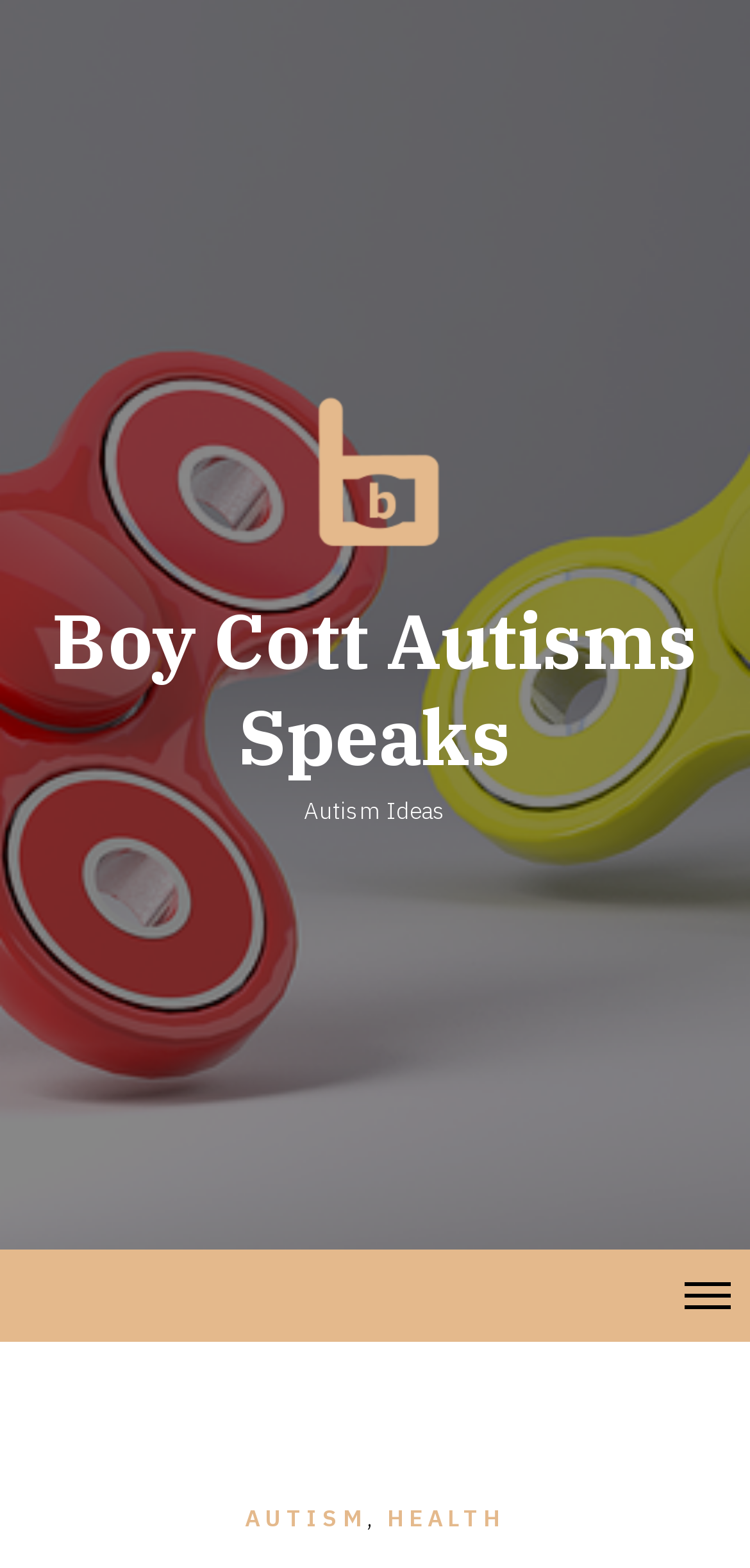Extract the bounding box of the UI element described as: "parent_node: Boy Cott Autisms Speaks".

[0.372, 0.287, 0.628, 0.312]